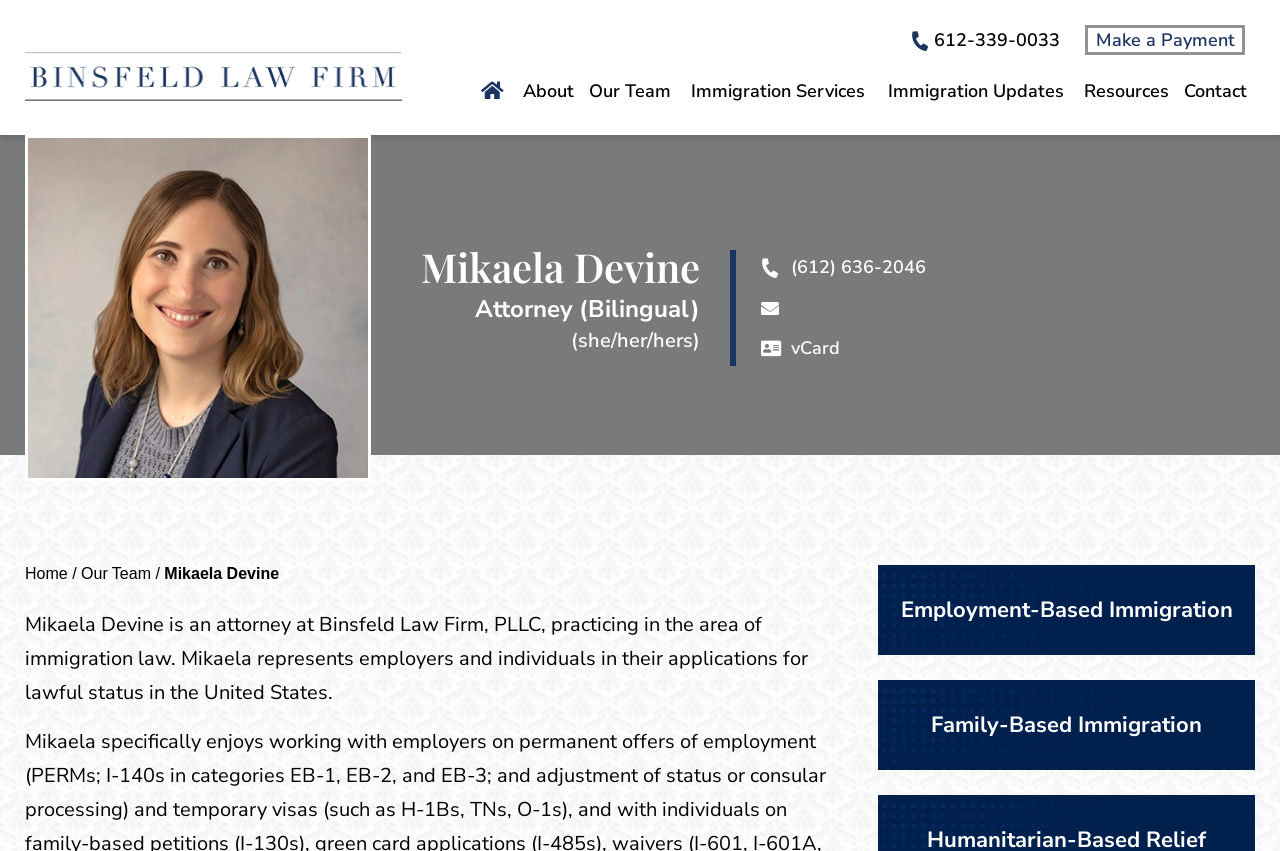Determine the bounding box coordinates of the UI element described below. Use the format (top-left x, top-left y, bottom-right x, bottom-right y) with floating point numbers between 0 and 1: alt="Binsfeld Law Firm, PLLC"

[0.02, 0.095, 0.314, 0.127]